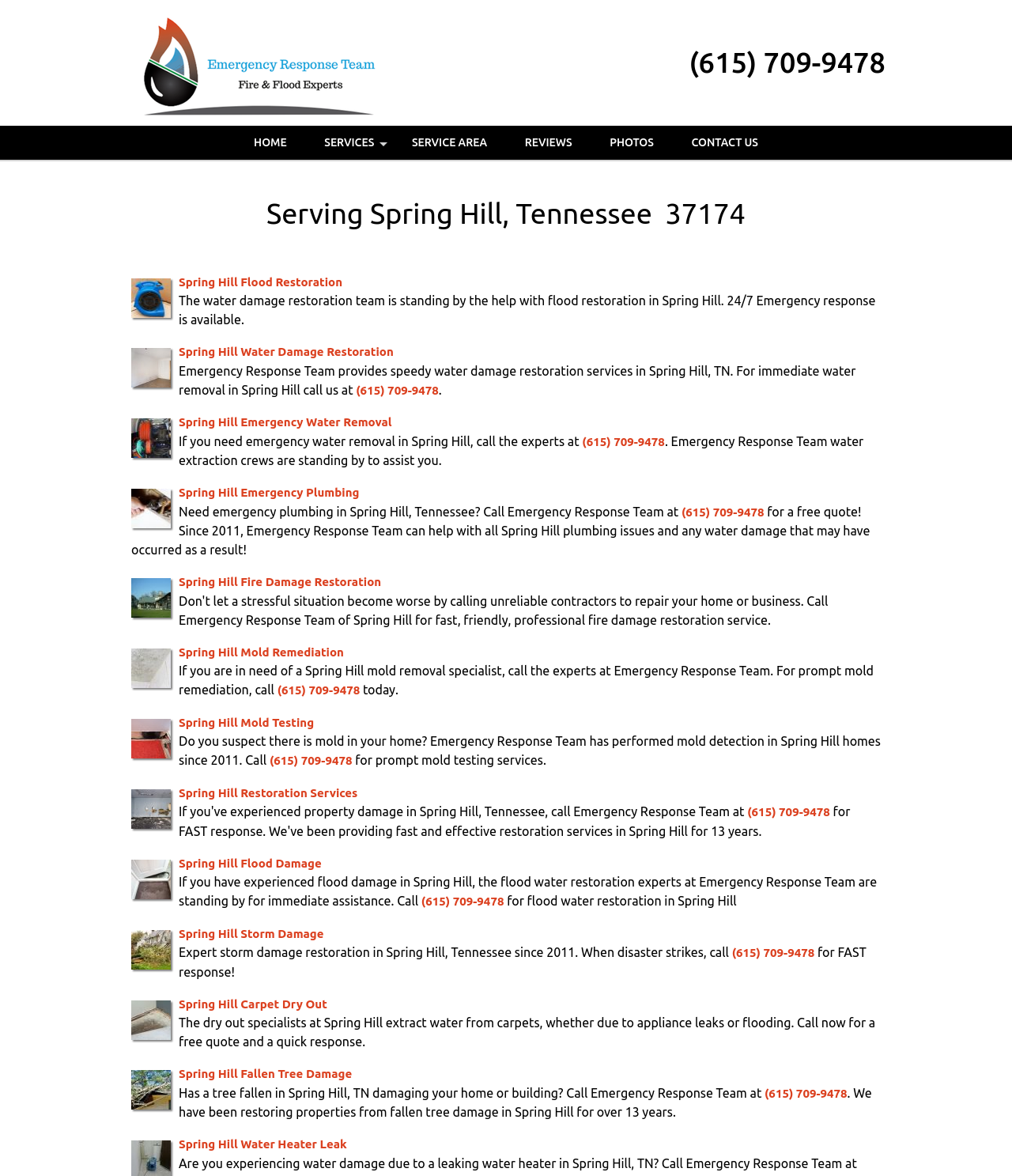Determine the bounding box for the UI element described here: "(615) 709-9478".

[0.723, 0.804, 0.805, 0.816]